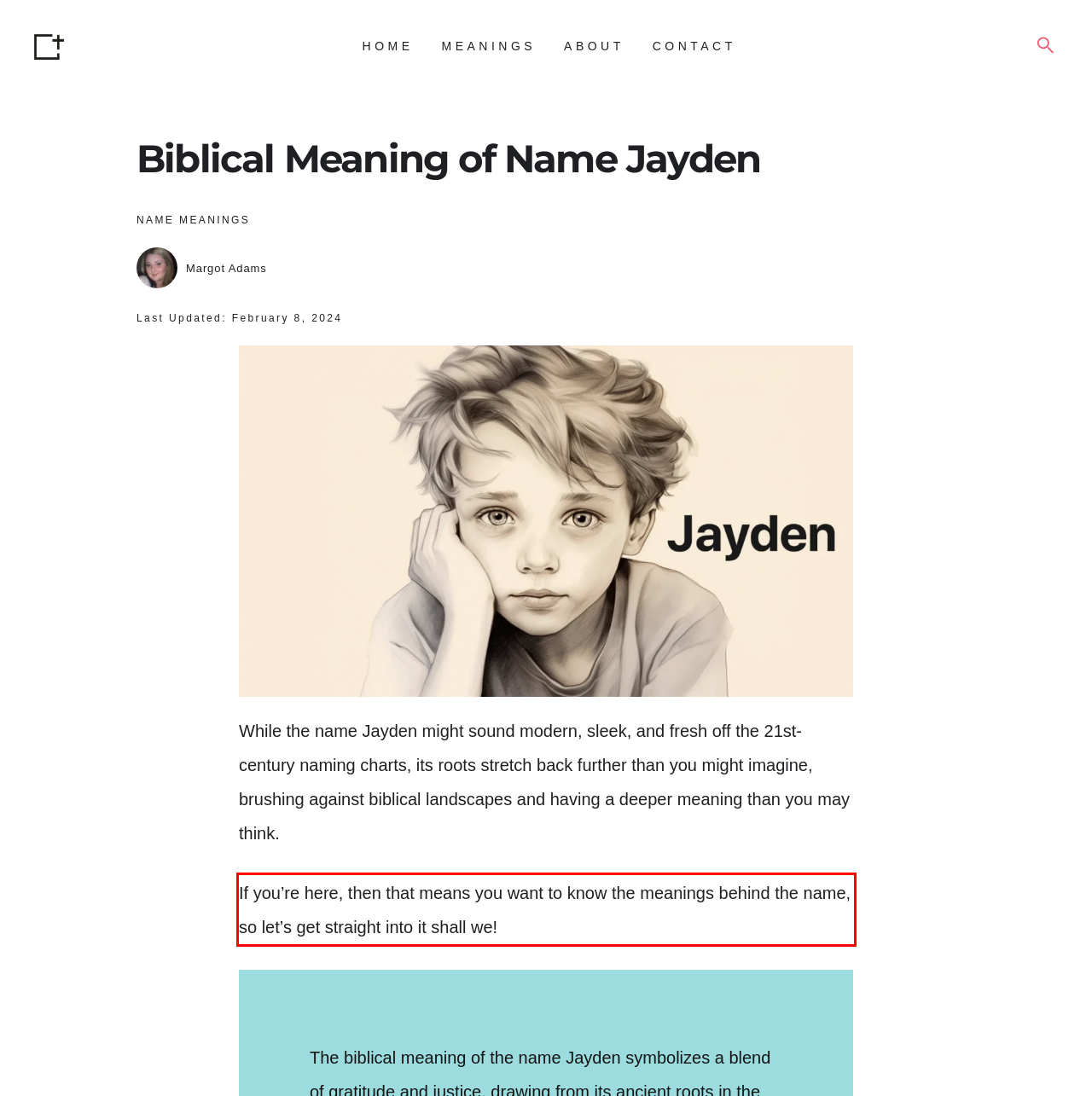Using the webpage screenshot, recognize and capture the text within the red bounding box.

If you’re here, then that means you want to know the meanings behind the name, so let’s get straight into it shall we!